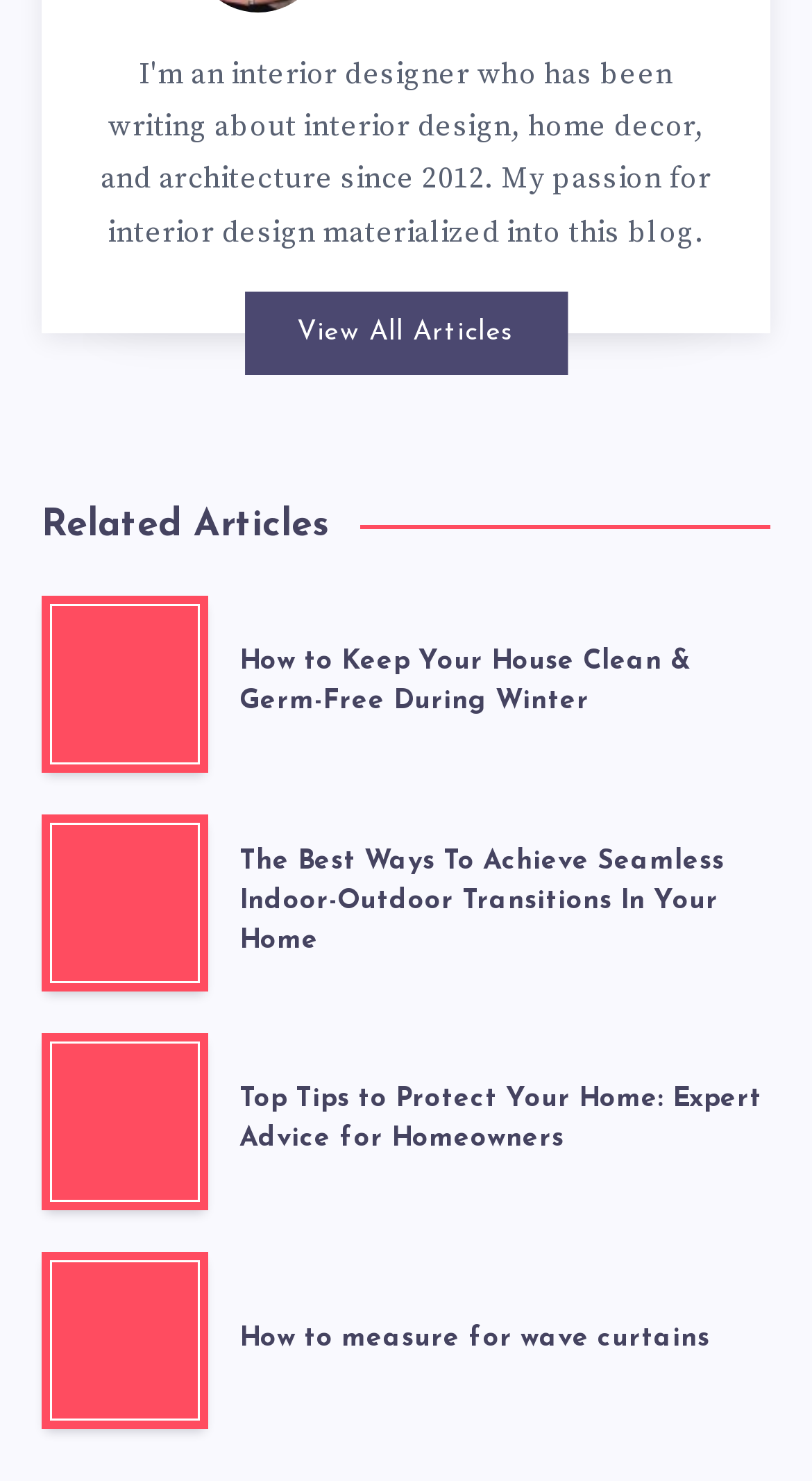Provide a brief response to the question using a single word or phrase: 
Can I view all articles on this webpage?

Yes